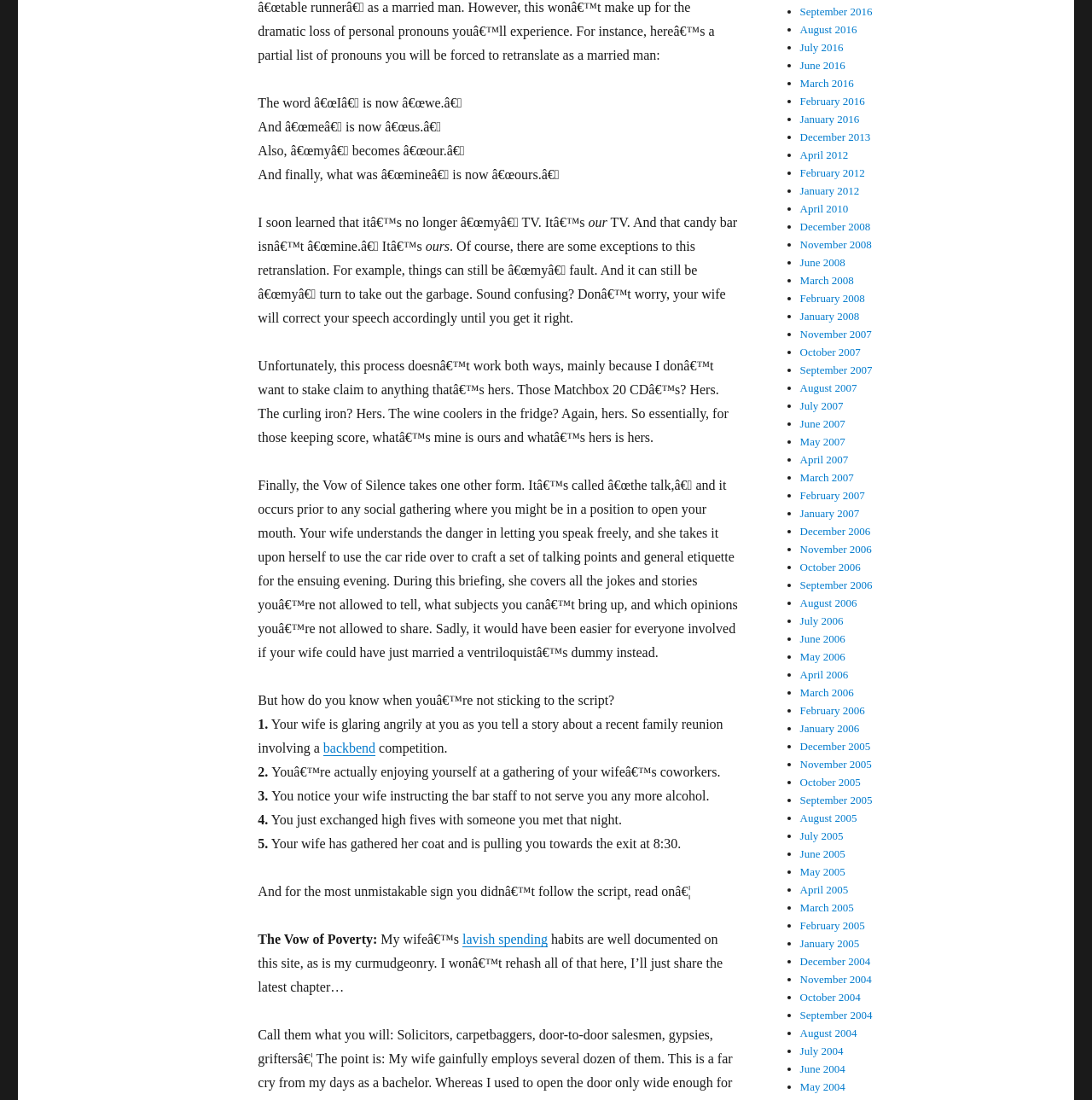Reply to the question with a brief word or phrase: What is the author's attitude towards his wife's spending habits?

Critical